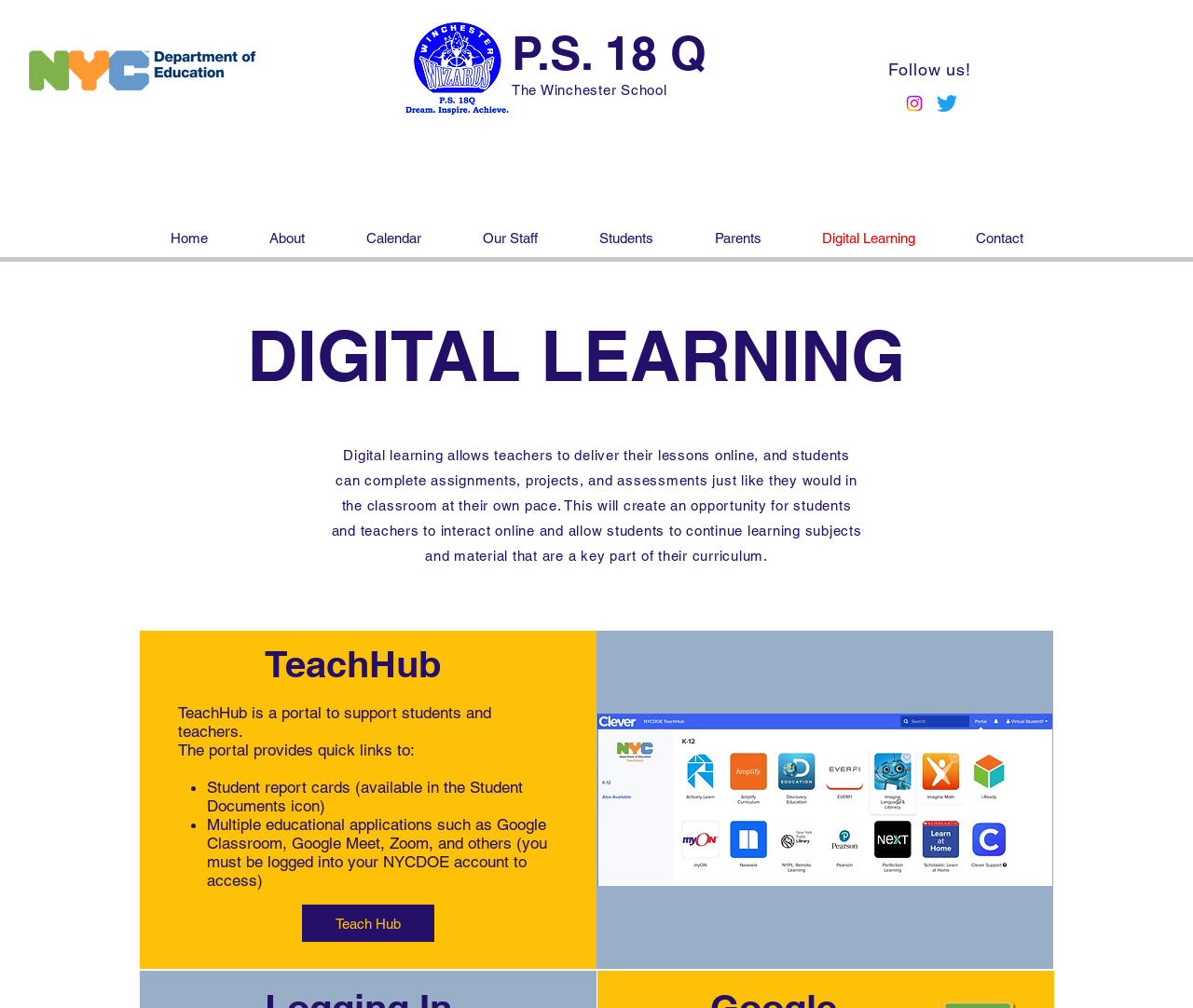Locate the bounding box coordinates of the element's region that should be clicked to carry out the following instruction: "Click the DOE Logo". The coordinates need to be four float numbers between 0 and 1, i.e., [left, top, right, bottom].

[0.013, 0.04, 0.239, 0.095]